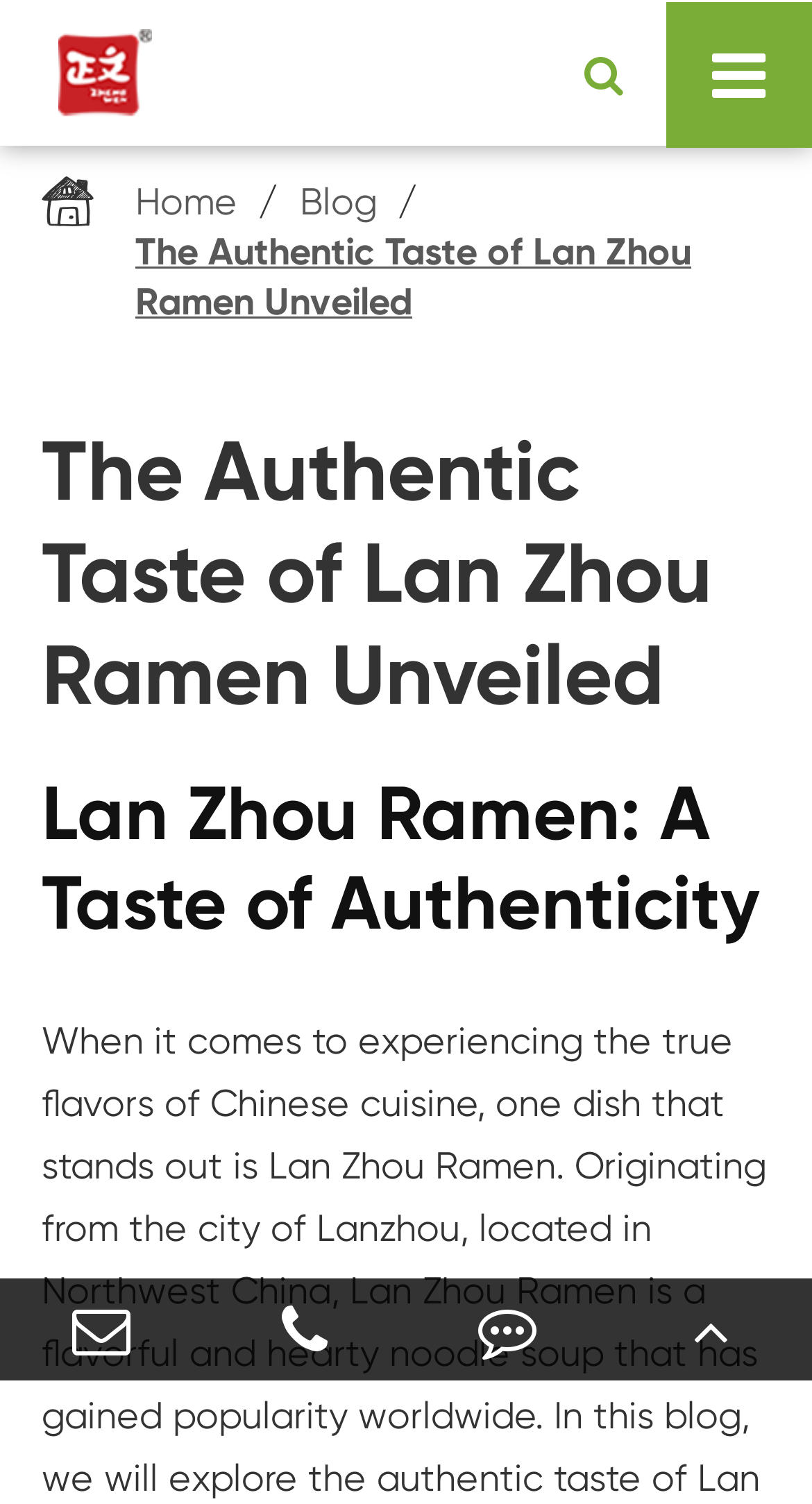Pinpoint the bounding box coordinates of the element to be clicked to execute the instruction: "go to Anhui Three Brothers Potato Industry Co., Ltd. website".

[0.071, 0.001, 0.186, 0.079]